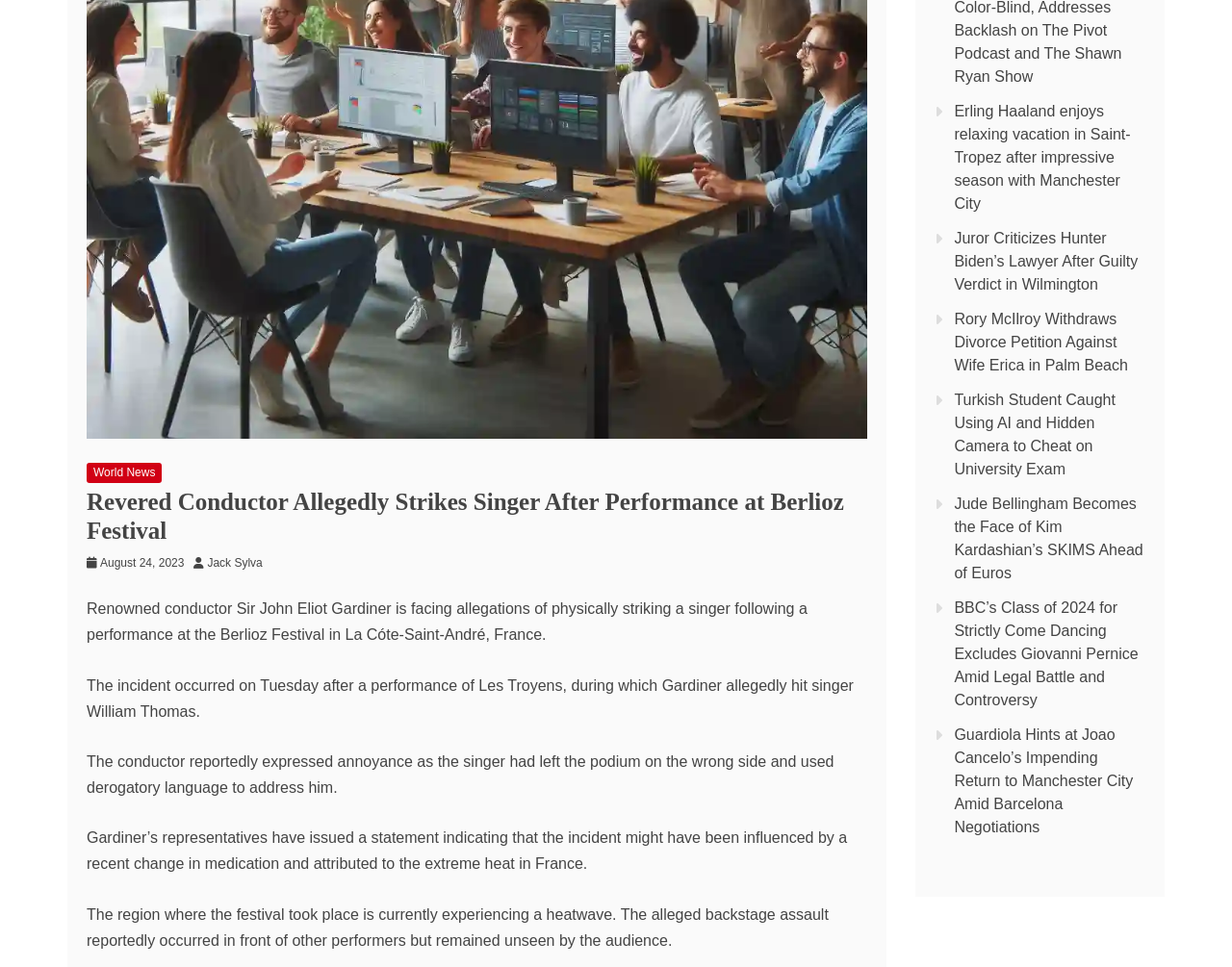Determine the bounding box coordinates for the UI element matching this description: "Jack Sylva".

[0.168, 0.575, 0.221, 0.589]